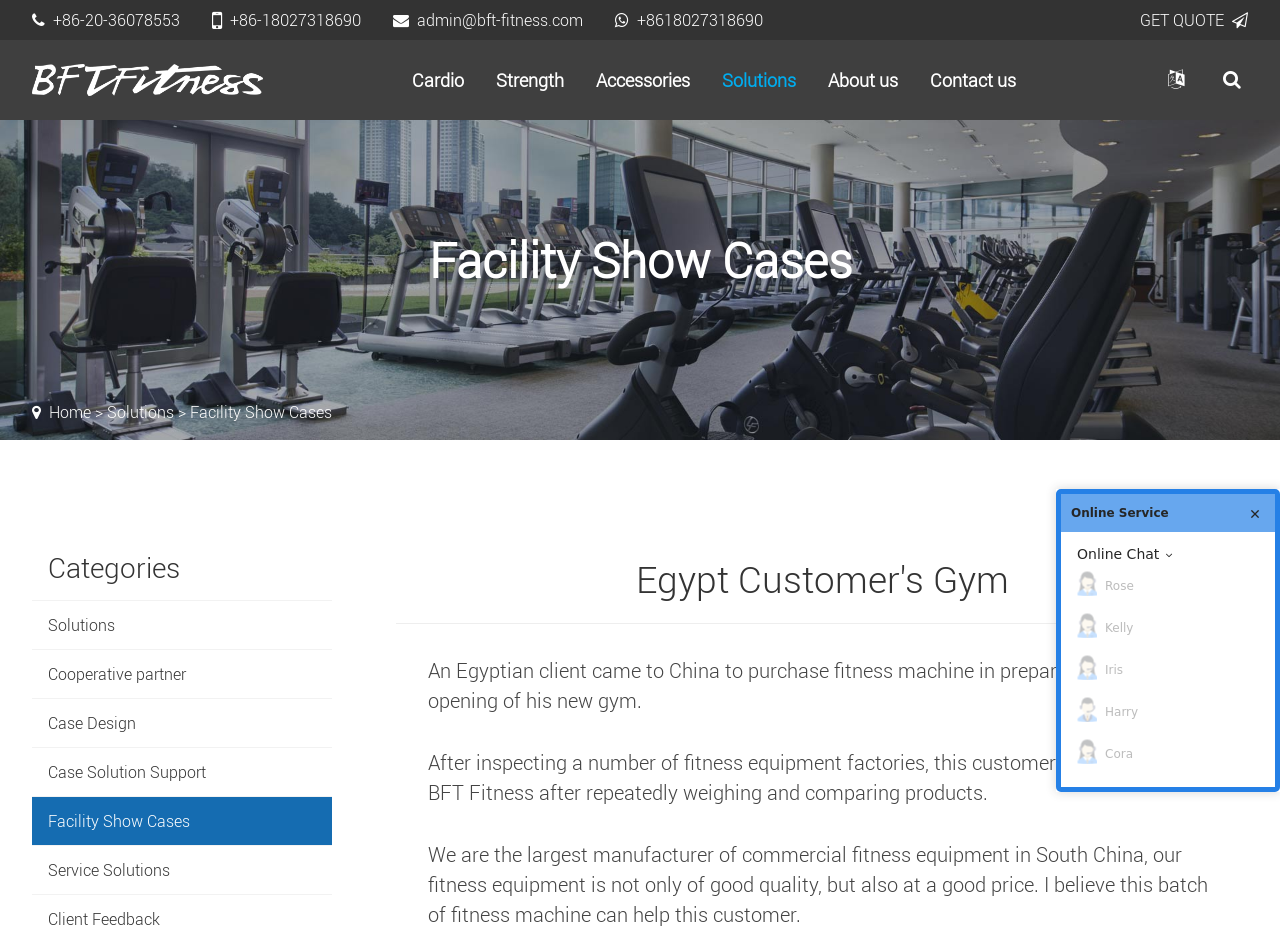Please determine the bounding box coordinates of the element's region to click in order to carry out the following instruction: "Contact us". The coordinates should be four float numbers between 0 and 1, i.e., [left, top, right, bottom].

[0.714, 0.043, 0.806, 0.129]